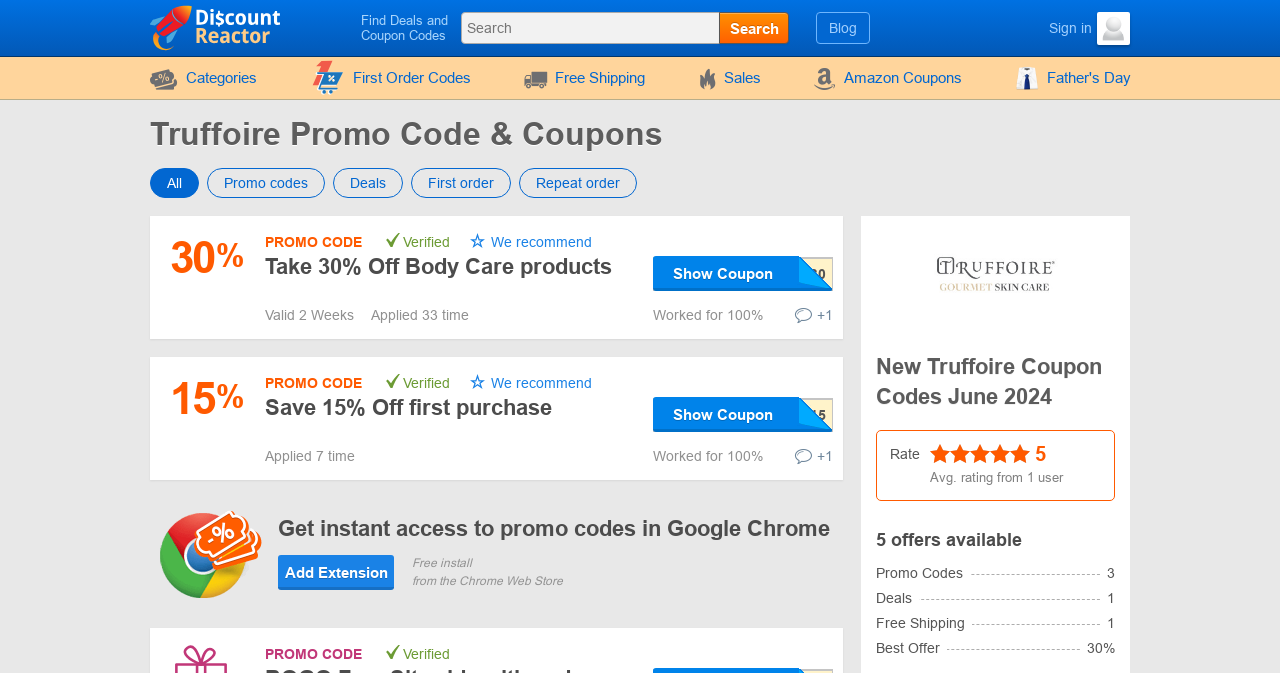What is the maximum discount offered on Truffoire deals?
From the screenshot, supply a one-word or short-phrase answer.

30%